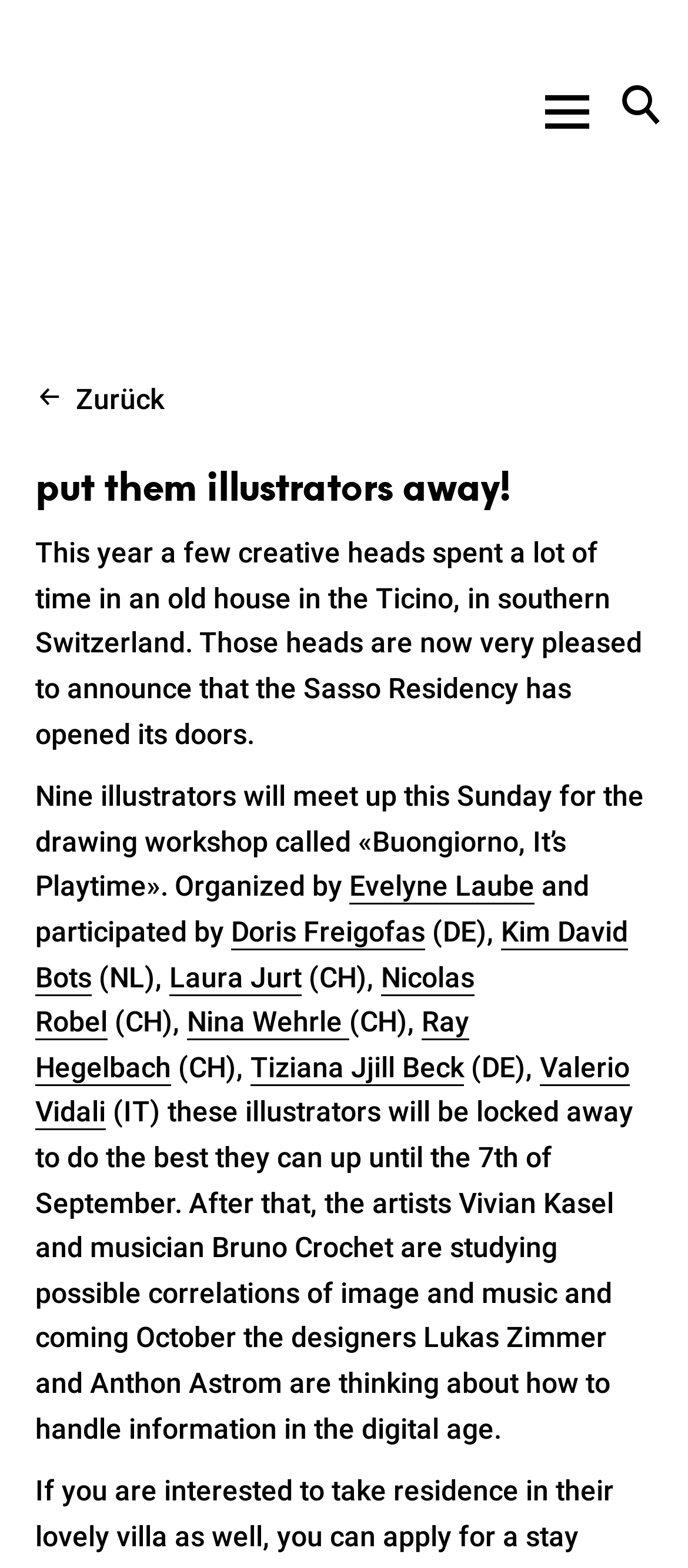Kindly provide the bounding box coordinates of the section you need to click on to fulfill the given instruction: "Go to the 'Illustration Luzern' homepage".

[0.026, 0.011, 0.949, 0.116]